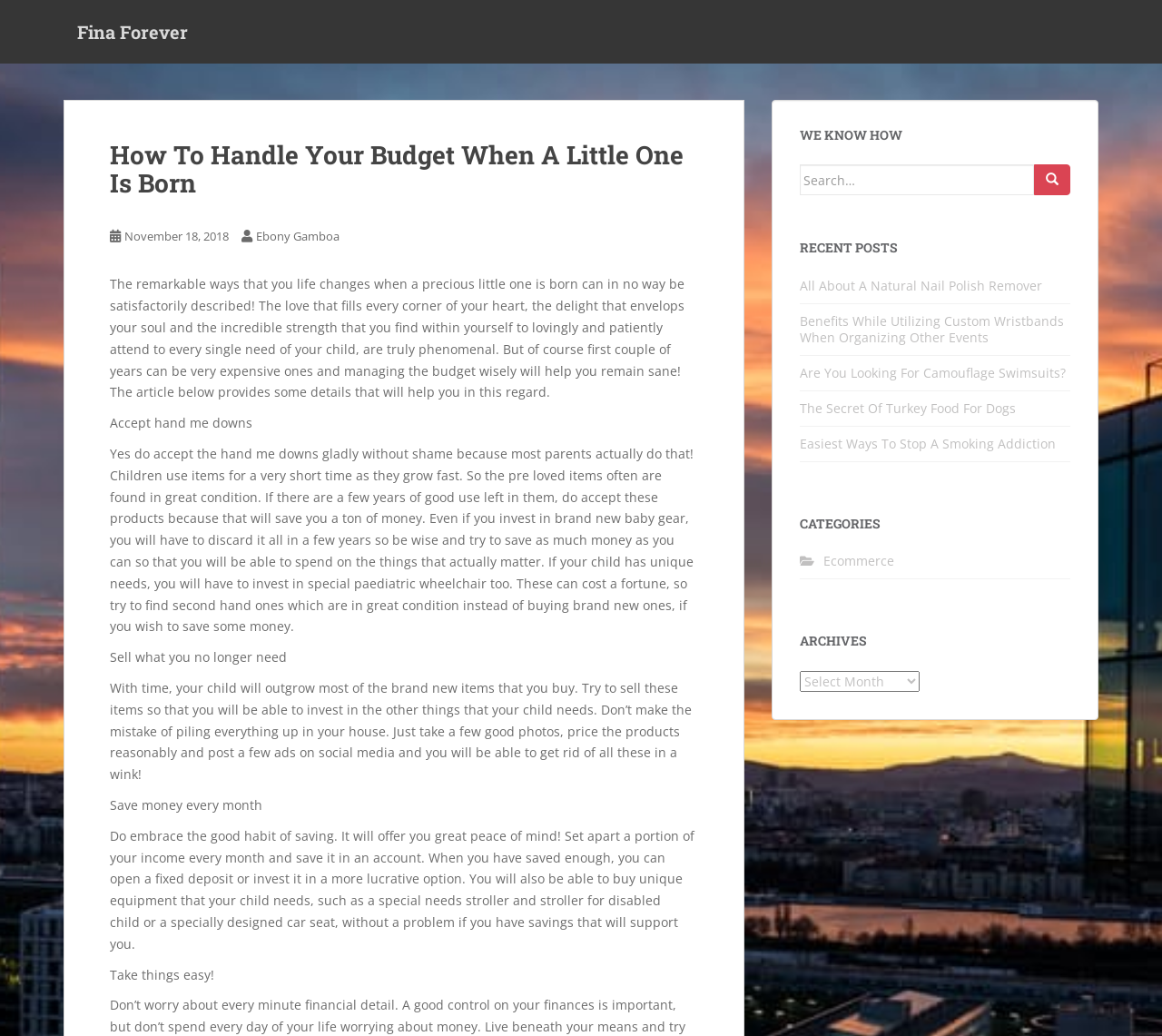Using the information in the image, give a detailed answer to the following question: What is located on the right side of the webpage?

Based on the webpage layout, it appears that the right side of the webpage contains a search bar, recent posts, categories, and archives. These elements are located in a separate section from the main article.